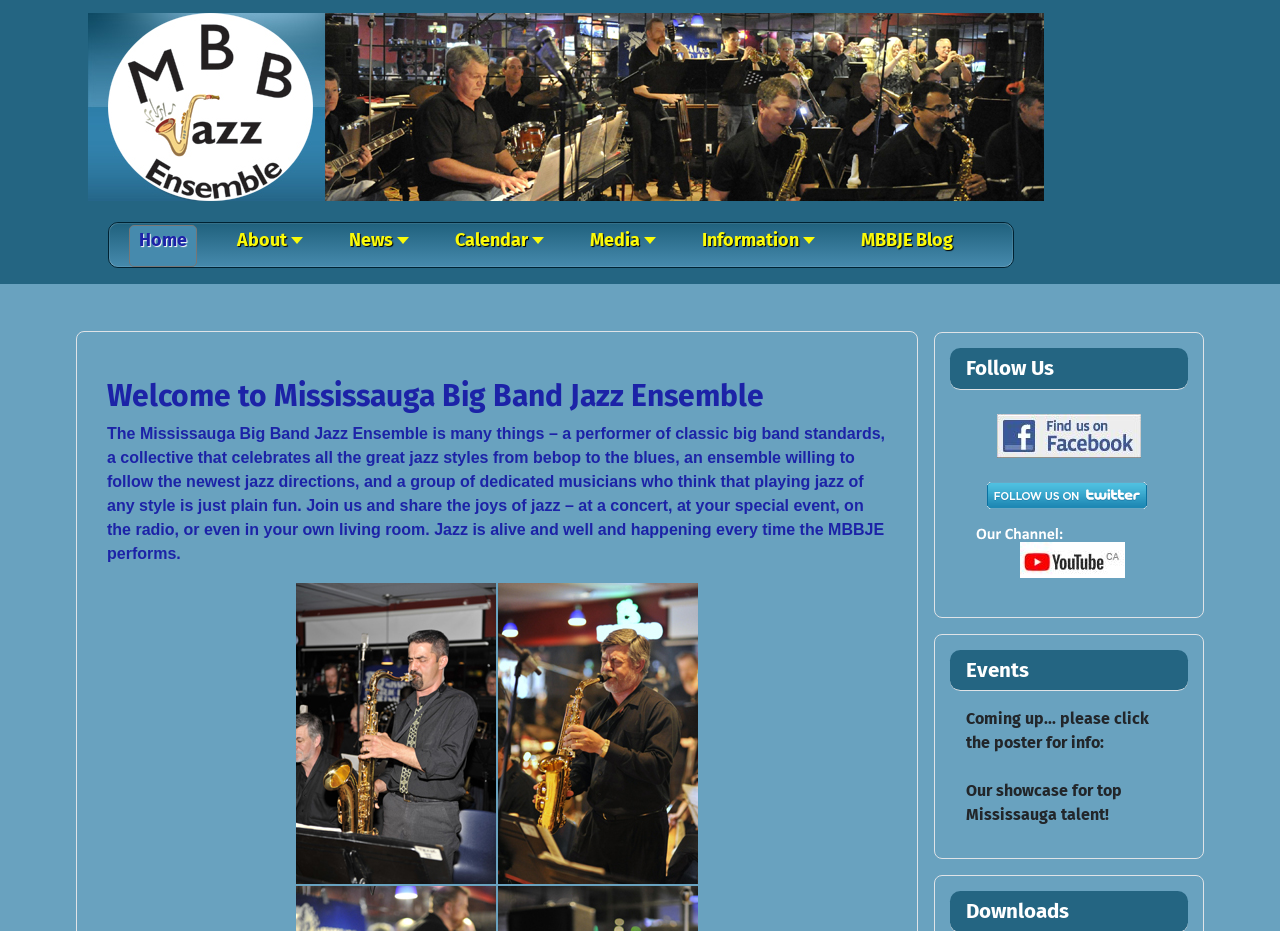Provide the bounding box coordinates of the HTML element this sentence describes: "alt="Mississauga Big Band Jazz Ensemble"". The bounding box coordinates consist of four float numbers between 0 and 1, i.e., [left, top, right, bottom].

[0.069, 0.092, 0.816, 0.13]